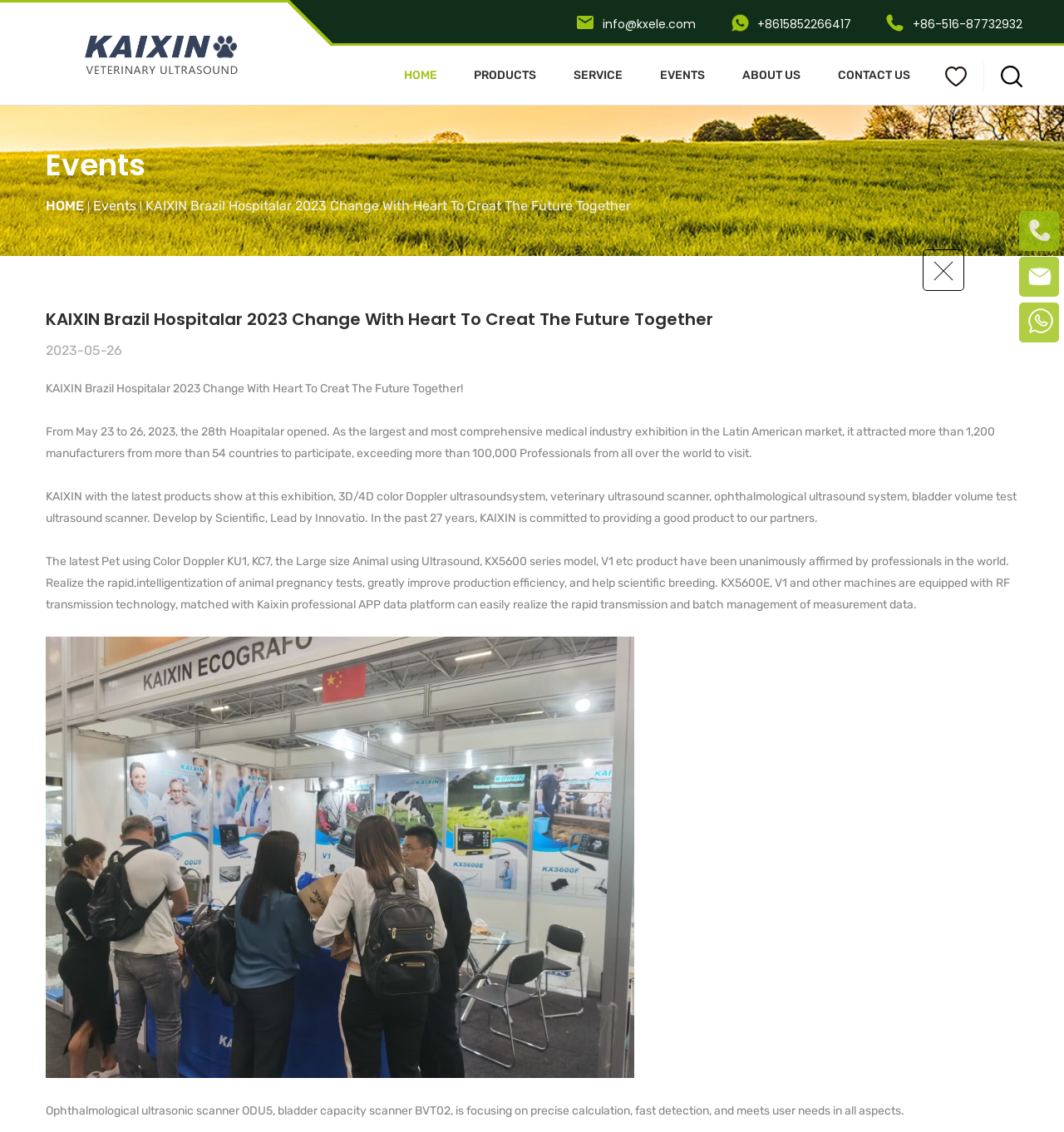Is there a search function on the webpage? Examine the screenshot and reply using just one word or a brief phrase.

Yes